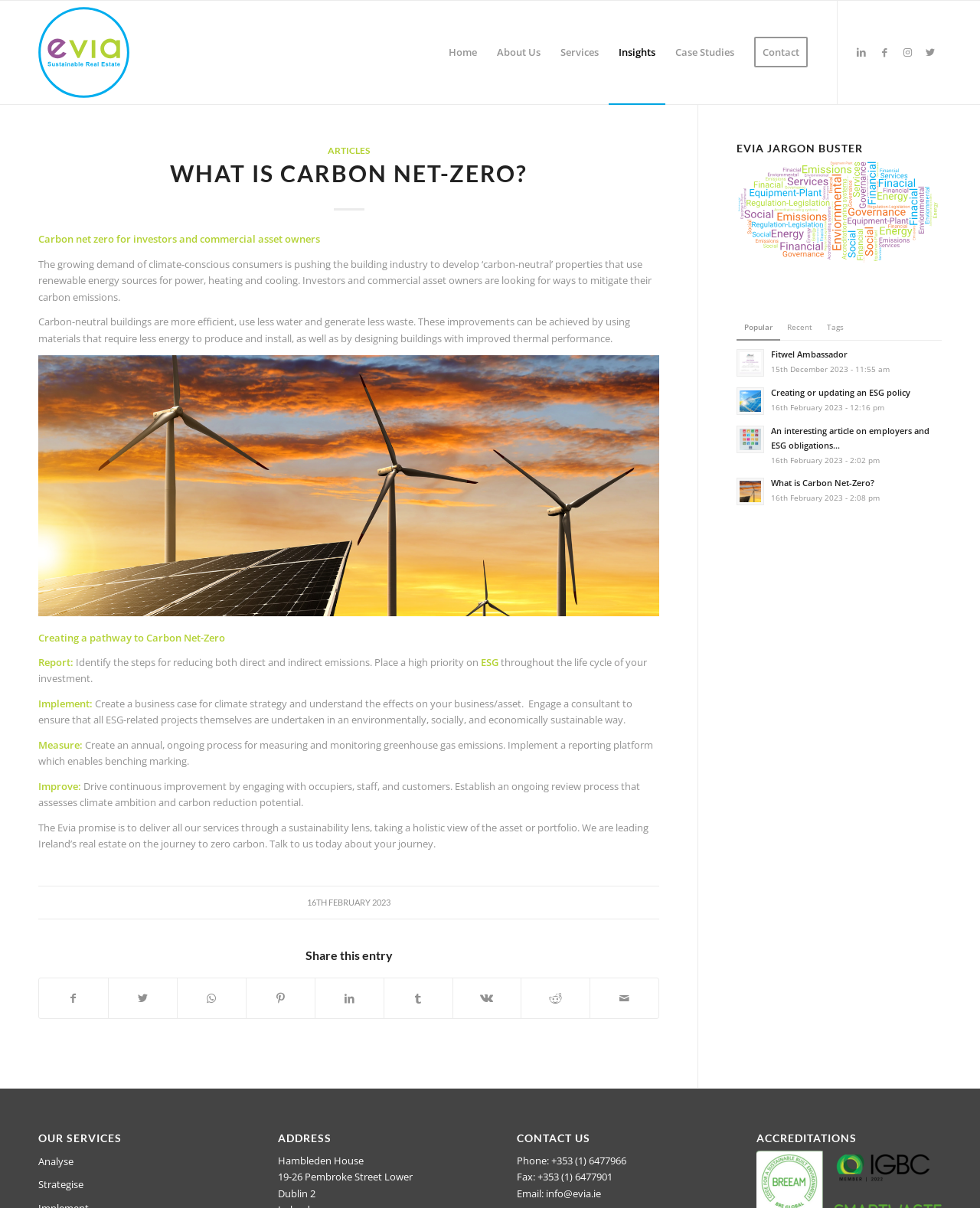Please determine the bounding box coordinates for the element that should be clicked to follow these instructions: "Contact EVIA via email".

[0.557, 0.982, 0.614, 0.994]